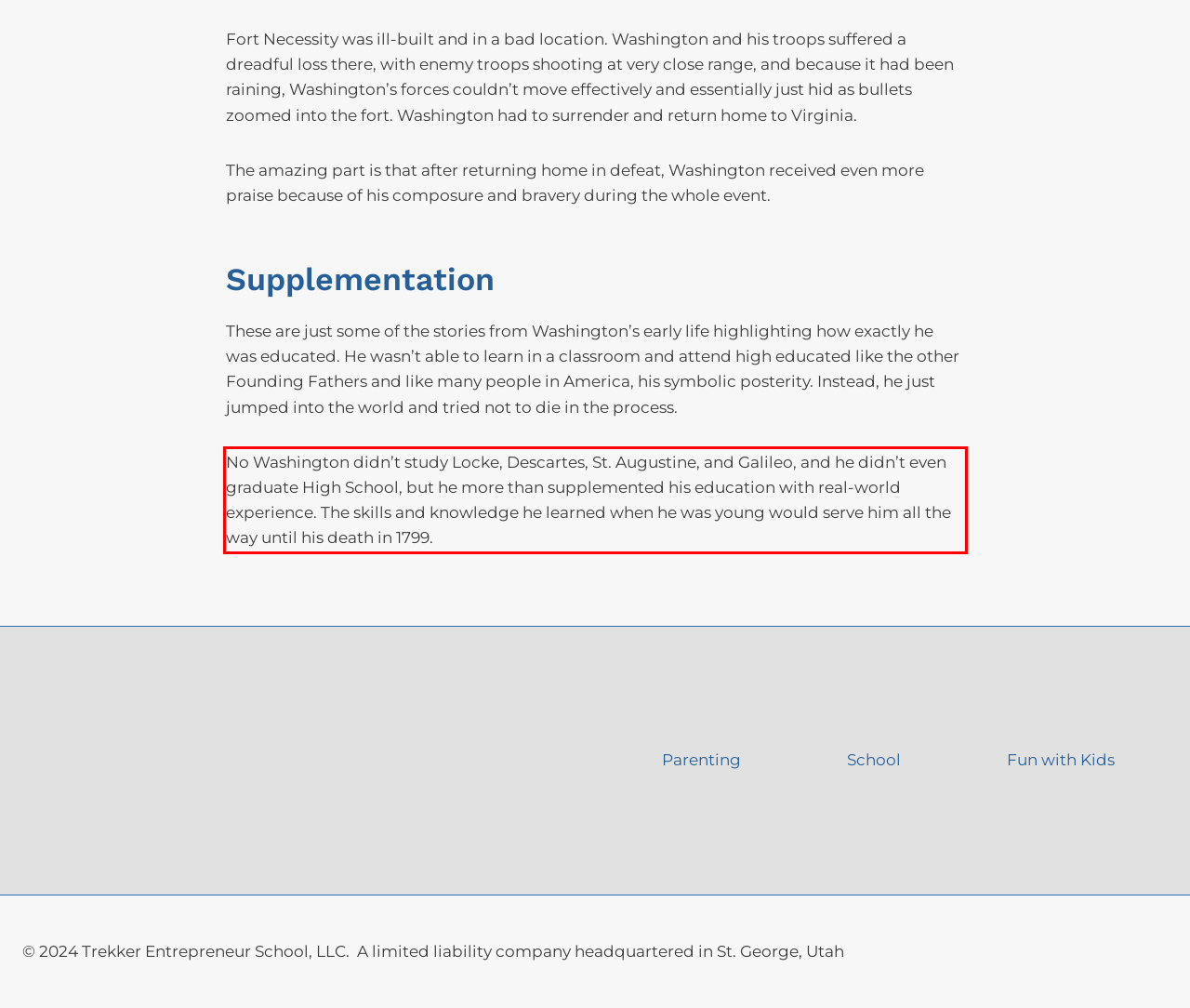Please recognize and transcribe the text located inside the red bounding box in the webpage image.

No Washington didn’t study Locke, Descartes, St. Augustine, and Galileo, and he didn’t even graduate High School, but he more than supplemented his education with real-world experience. The skills and knowledge he learned when he was young would serve him all the way until his death in 1799.